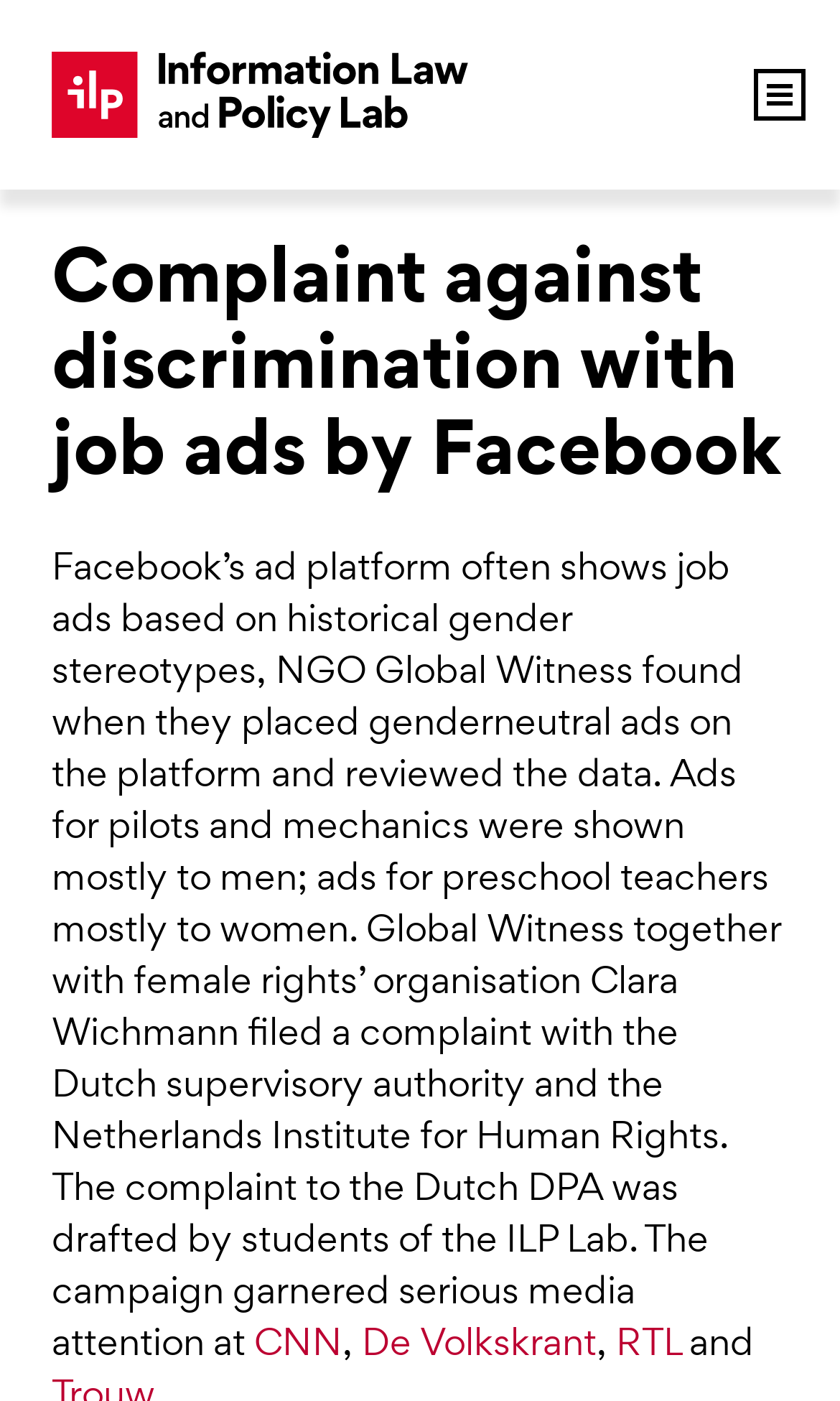Provide the bounding box coordinates in the format (top-left x, top-left y, bottom-right x, bottom-right y). All values are floating point numbers between 0 and 1. Determine the bounding box coordinate of the UI element described as: About

[0.062, 0.289, 1.0, 0.326]